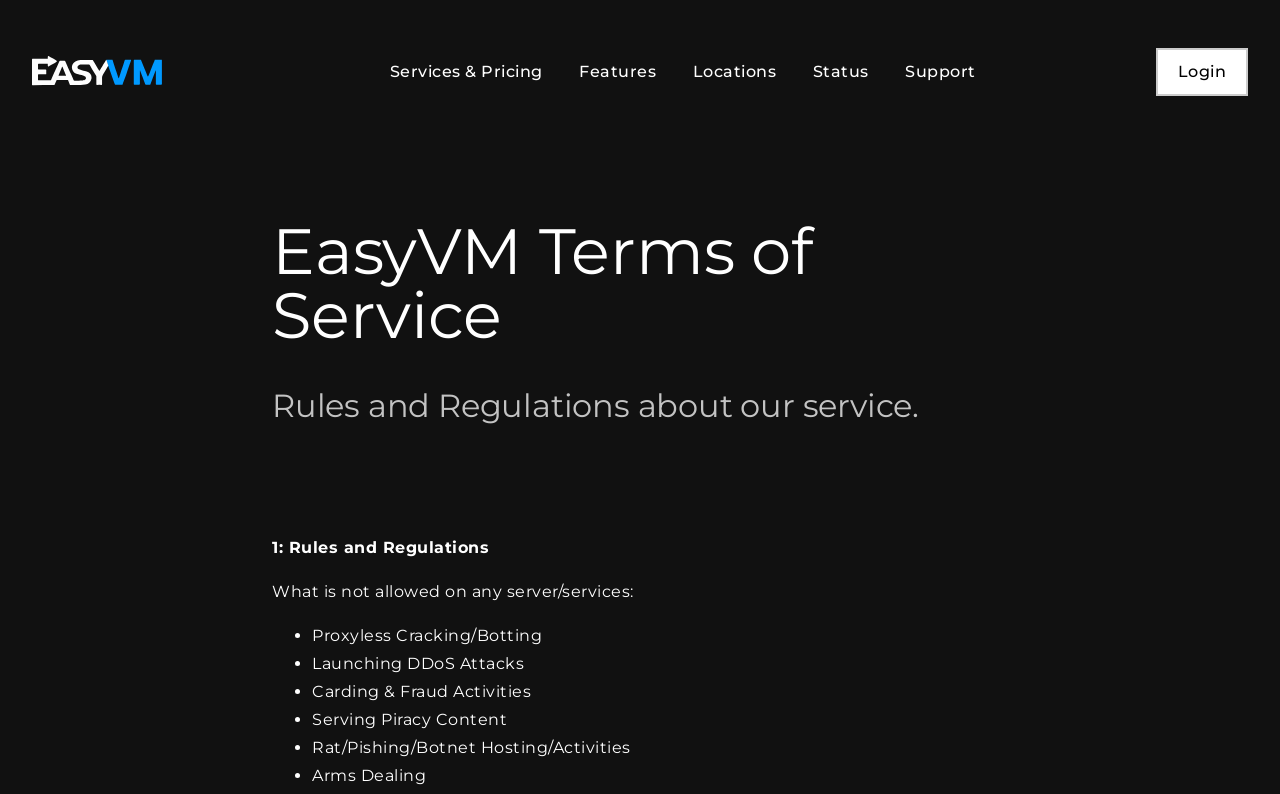Extract the main headline from the webpage and generate its text.

EasyVM Terms of Service